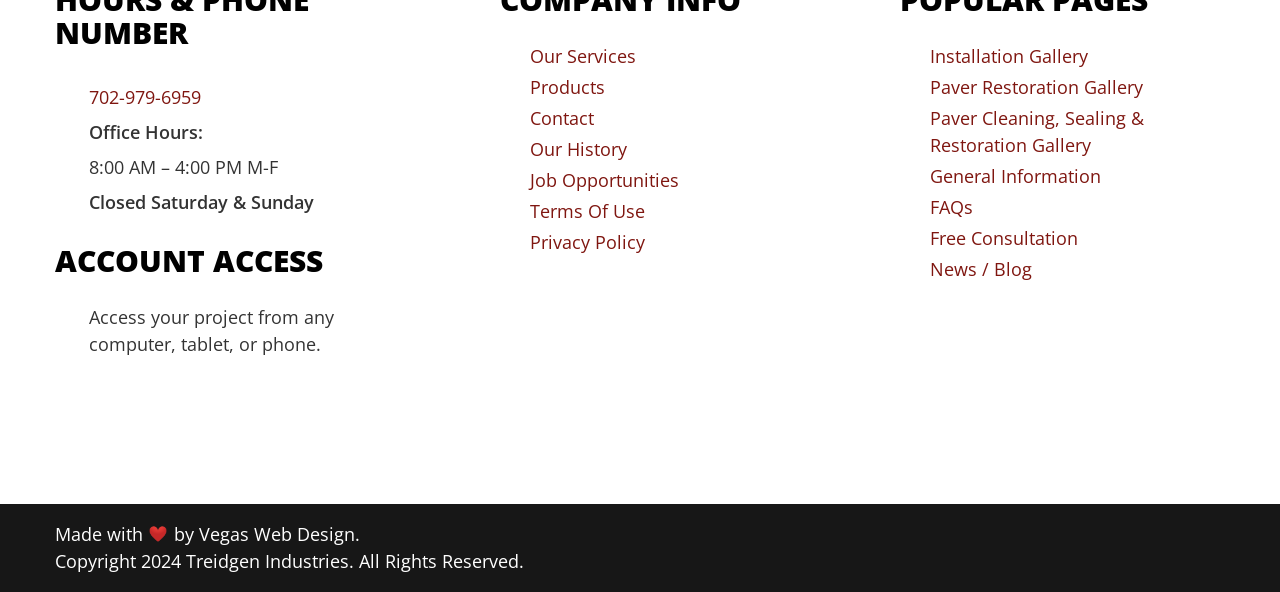Please specify the bounding box coordinates of the area that should be clicked to accomplish the following instruction: "Visit 'Vegas Web Design'". The coordinates should consist of four float numbers between 0 and 1, i.e., [left, top, right, bottom].

[0.155, 0.882, 0.277, 0.922]